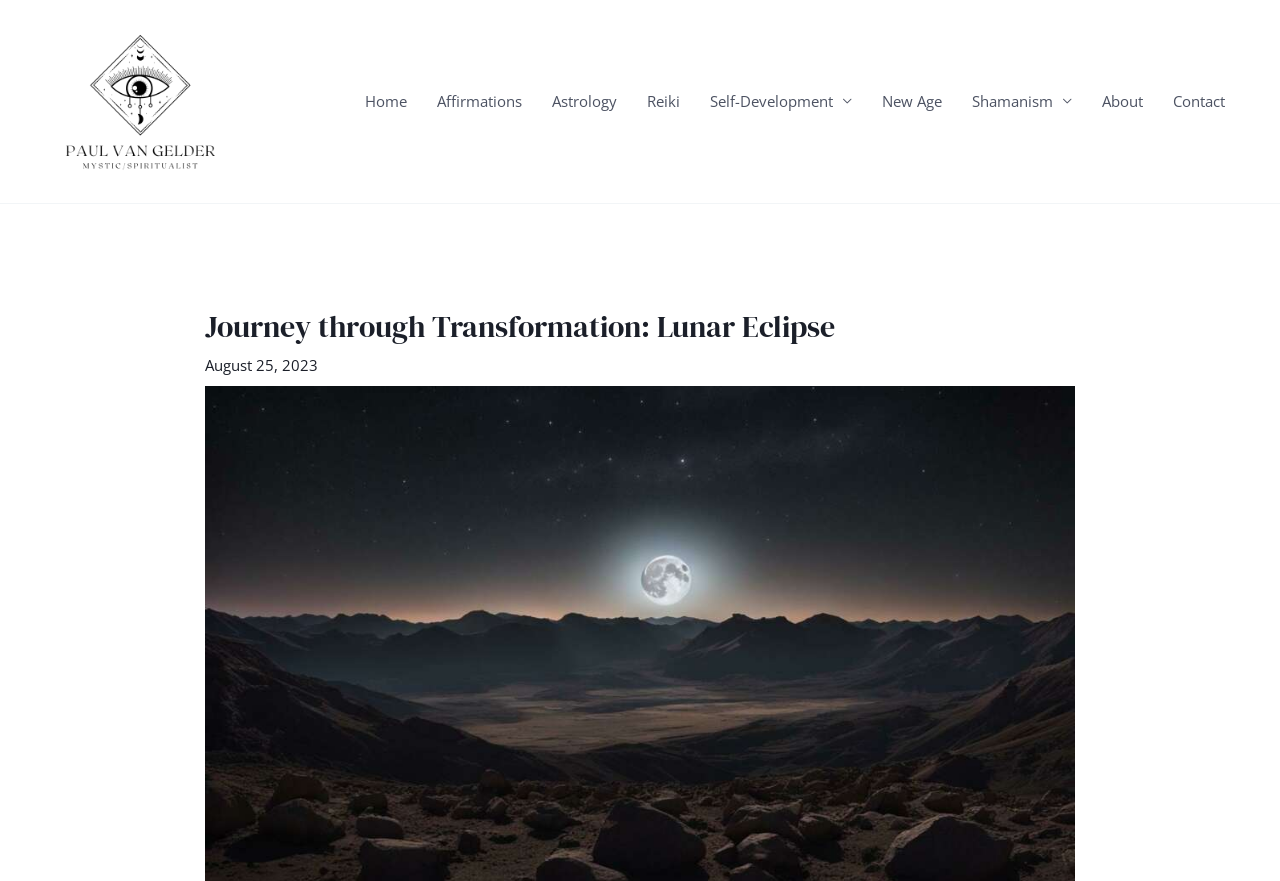Highlight the bounding box coordinates of the element you need to click to perform the following instruction: "Read the article by Paul Van Gelder."

[0.031, 0.101, 0.187, 0.124]